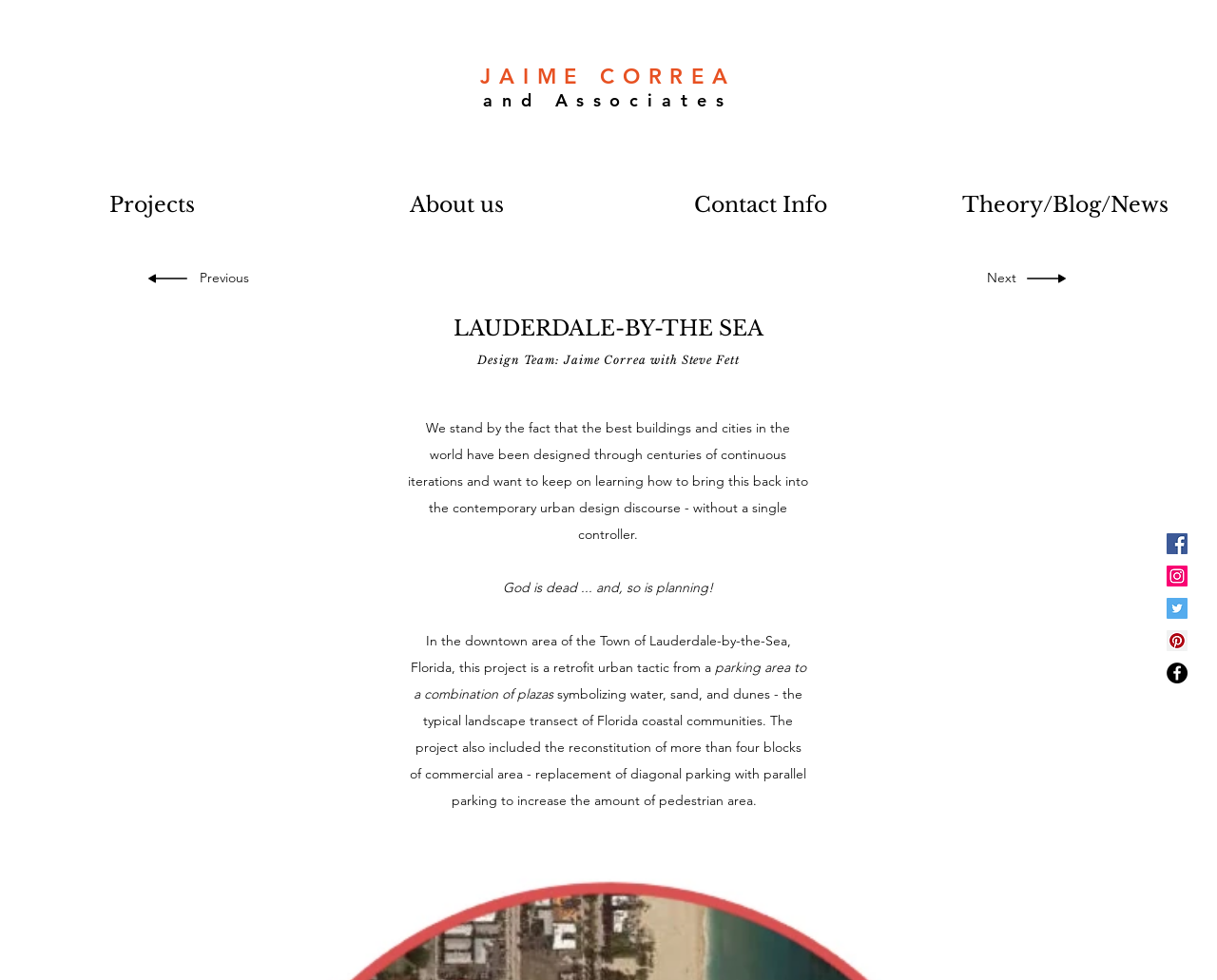Could you determine the bounding box coordinates of the clickable element to complete the instruction: "Click on the 'Next' button"? Provide the coordinates as four float numbers between 0 and 1, i.e., [left, top, right, bottom].

[0.803, 0.265, 0.835, 0.304]